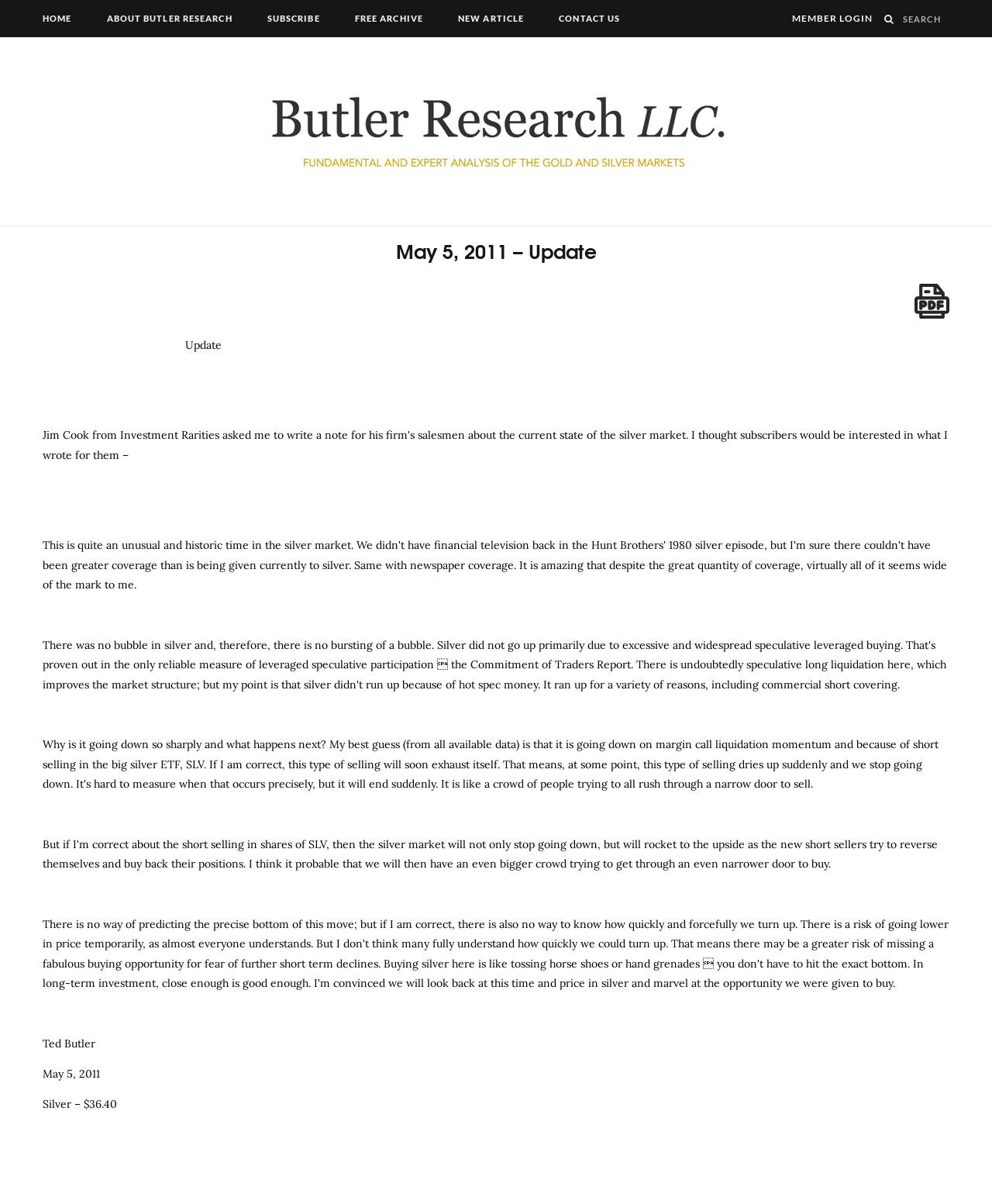Using the element description Home, predict the bounding box coordinates for the UI element. Provide the coordinates in (top-left x, top-left y, bottom-right x, bottom-right y) format with values ranging from 0 to 1.

[0.027, 0.0, 0.089, 0.031]